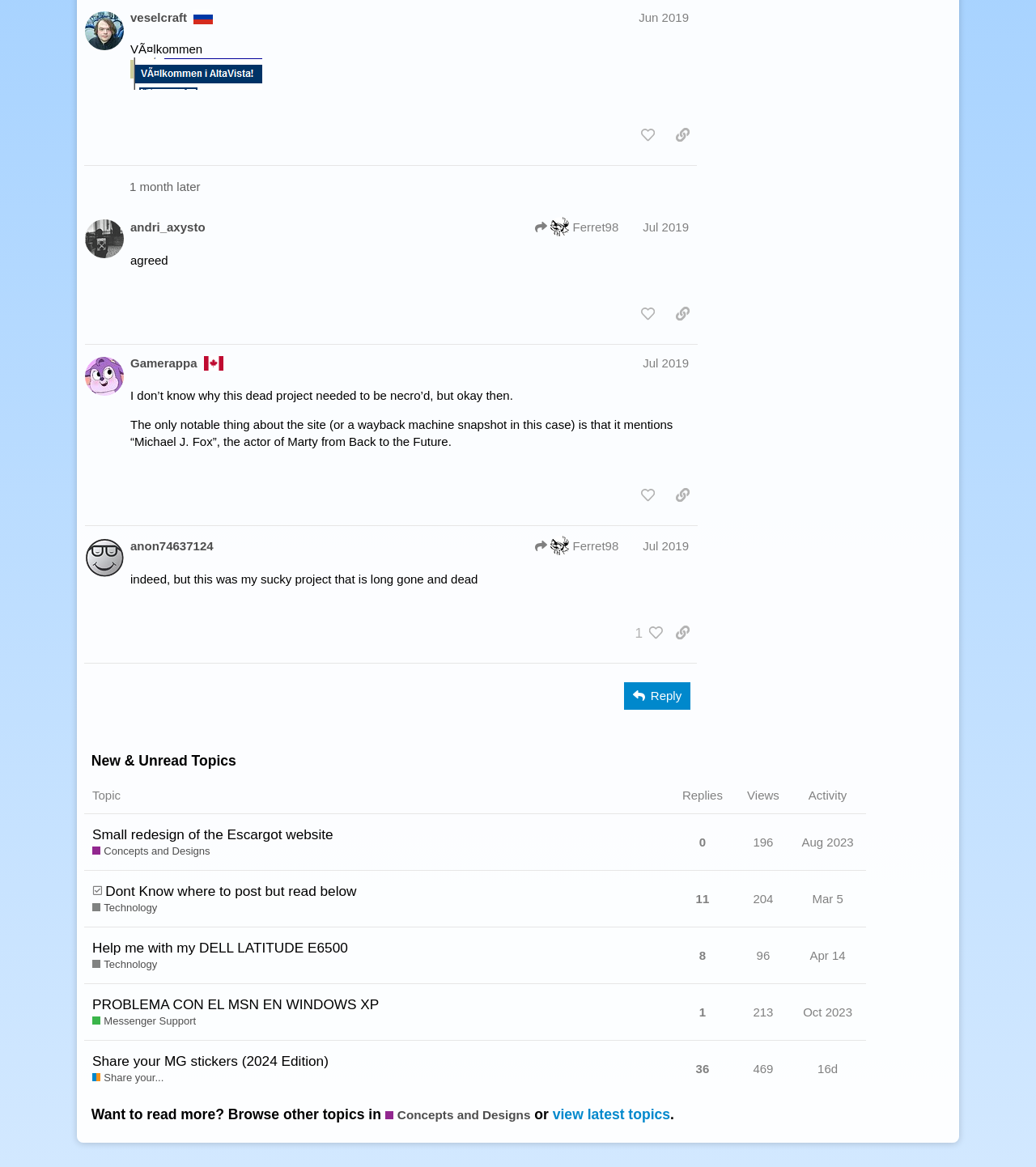Can you pinpoint the bounding box coordinates for the clickable element required for this instruction: "Copy a link to the post by @Gamerappa"? The coordinates should be four float numbers between 0 and 1, i.e., [left, top, right, bottom].

[0.644, 0.413, 0.673, 0.436]